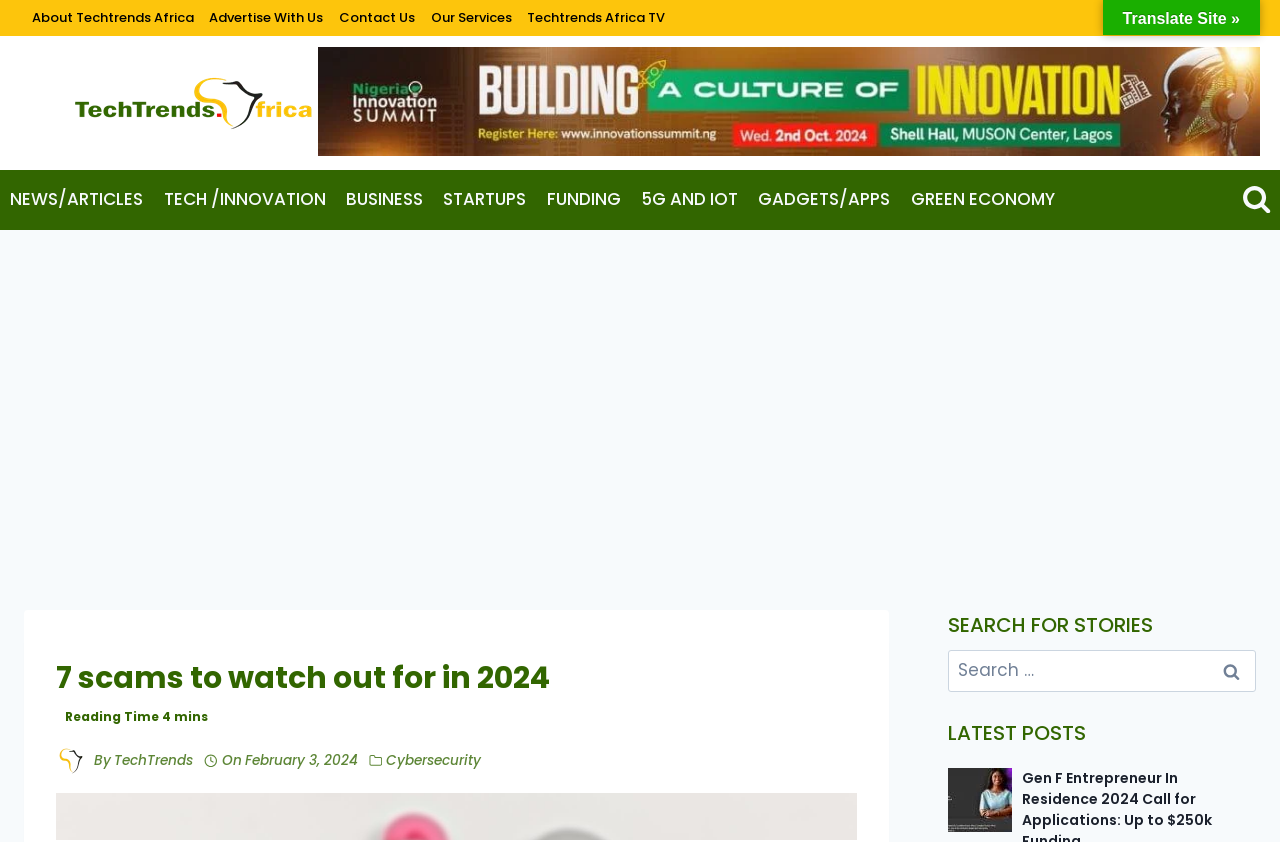Kindly determine the bounding box coordinates of the area that needs to be clicked to fulfill this instruction: "Click on the 'Cybersecurity' category".

[0.302, 0.892, 0.376, 0.914]